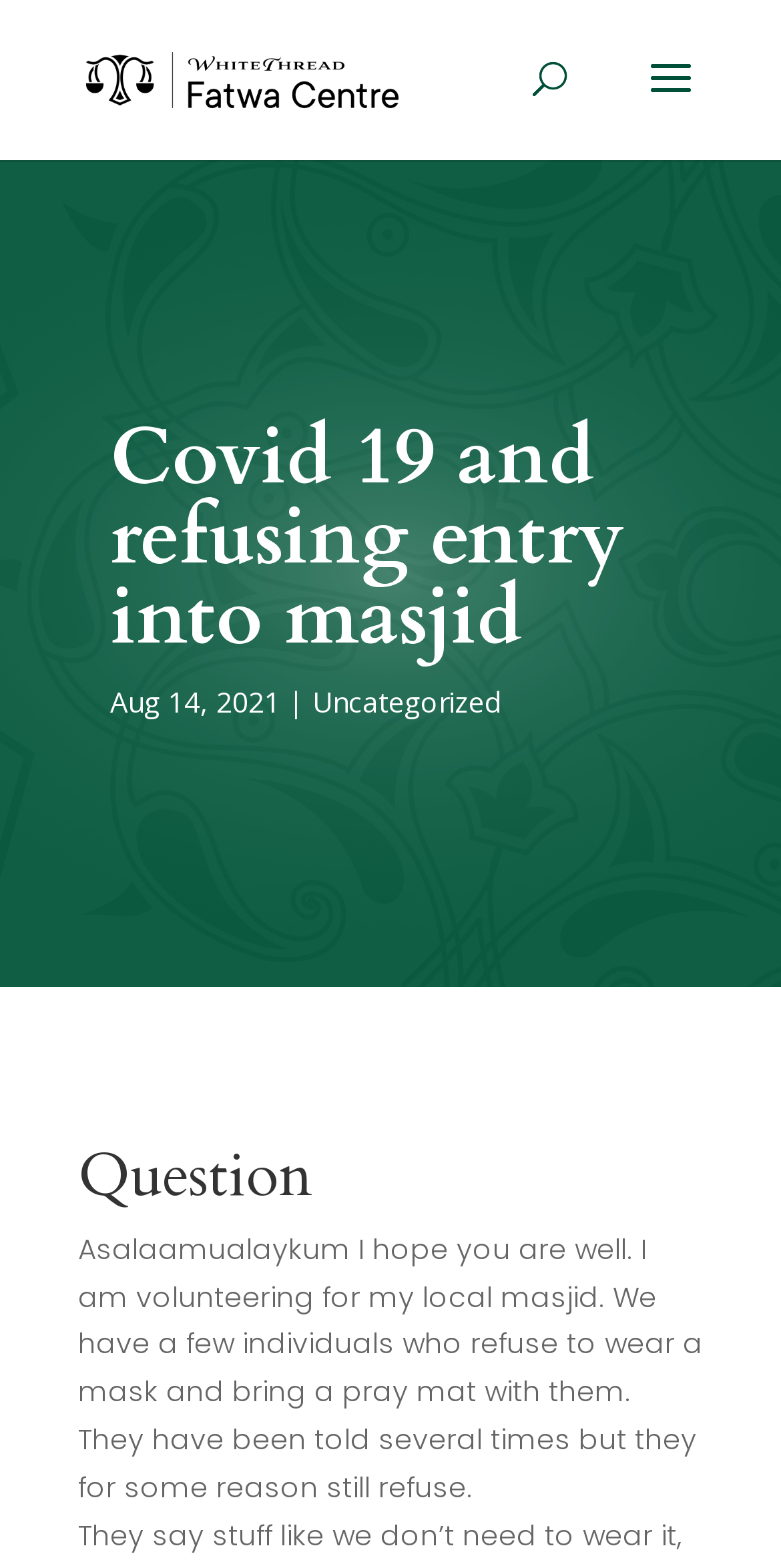Answer briefly with one word or phrase:
What is the role of the person asking the question?

Volunteering for local masjid